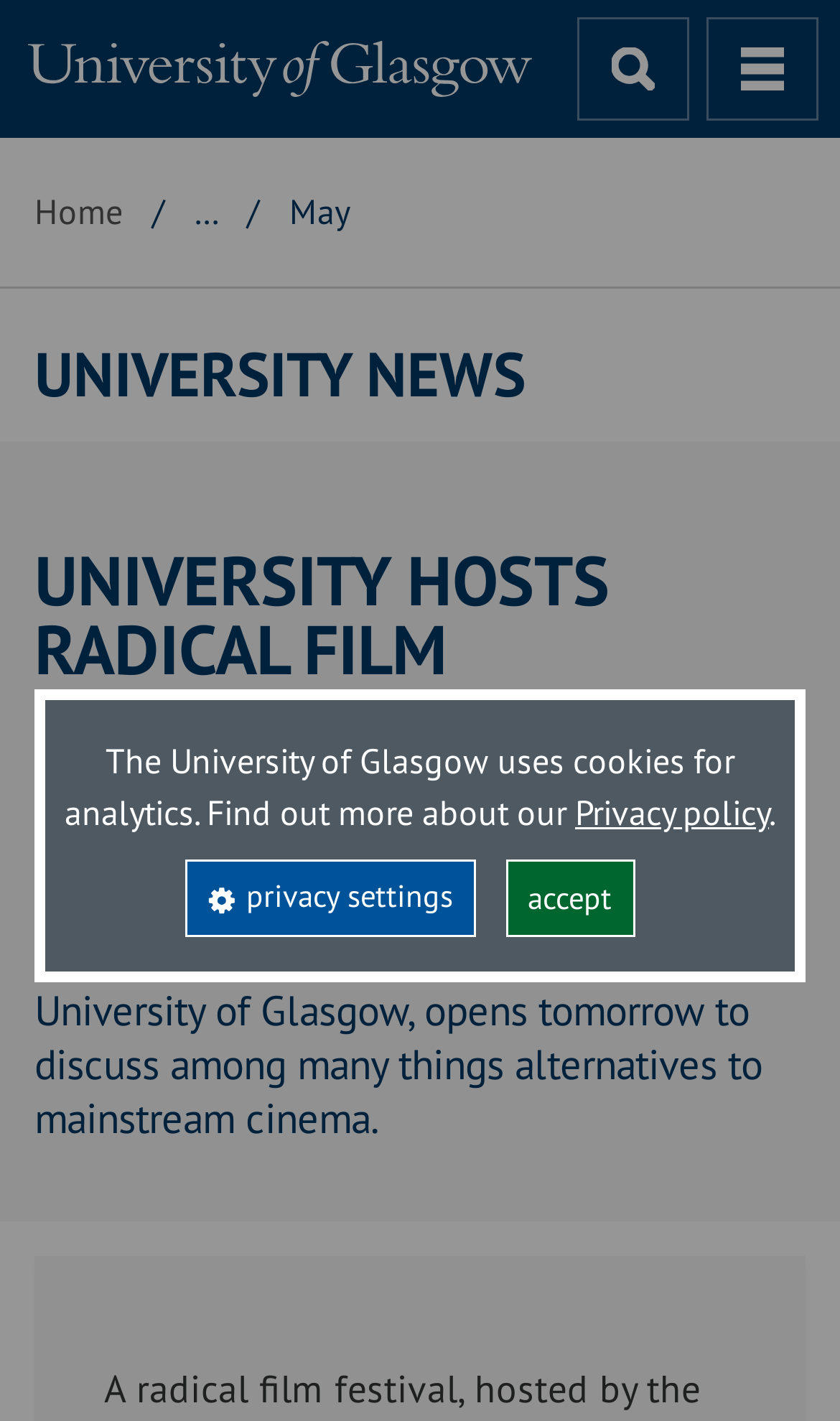Please provide the bounding box coordinates in the format (top-left x, top-left y, bottom-right x, bottom-right y). Remember, all values are floating point numbers between 0 and 1. What is the bounding box coordinate of the region described as: Home

[0.041, 0.133, 0.146, 0.164]